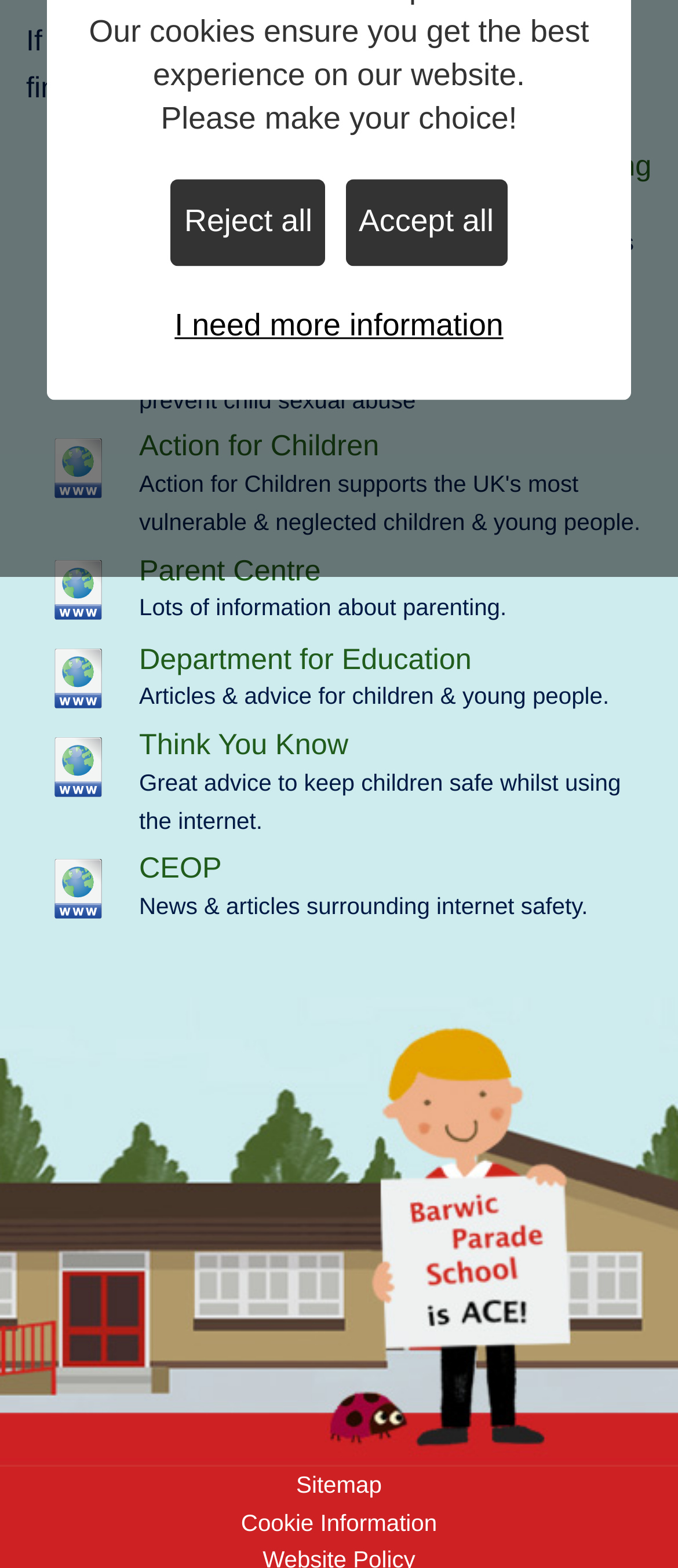Please specify the bounding box coordinates in the format (top-left x, top-left y, bottom-right x, bottom-right y), with values ranging from 0 to 1. Identify the bounding box for the UI component described as follows: Parents Protect

[0.038, 0.196, 0.502, 0.22]